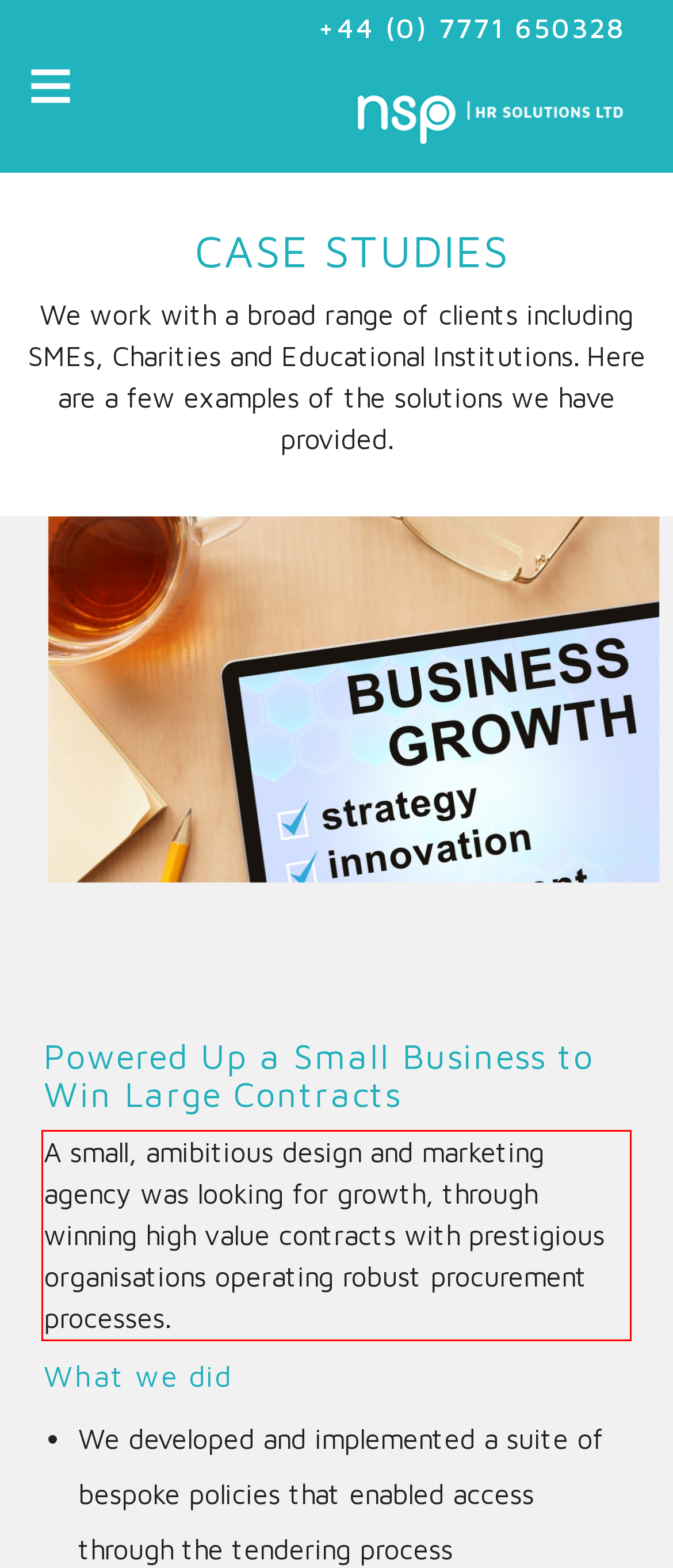Given a screenshot of a webpage, locate the red bounding box and extract the text it encloses.

A small, amibitious design and marketing agency was looking for growth, through winning high value contracts with prestigious organisations operating robust procurement processes.